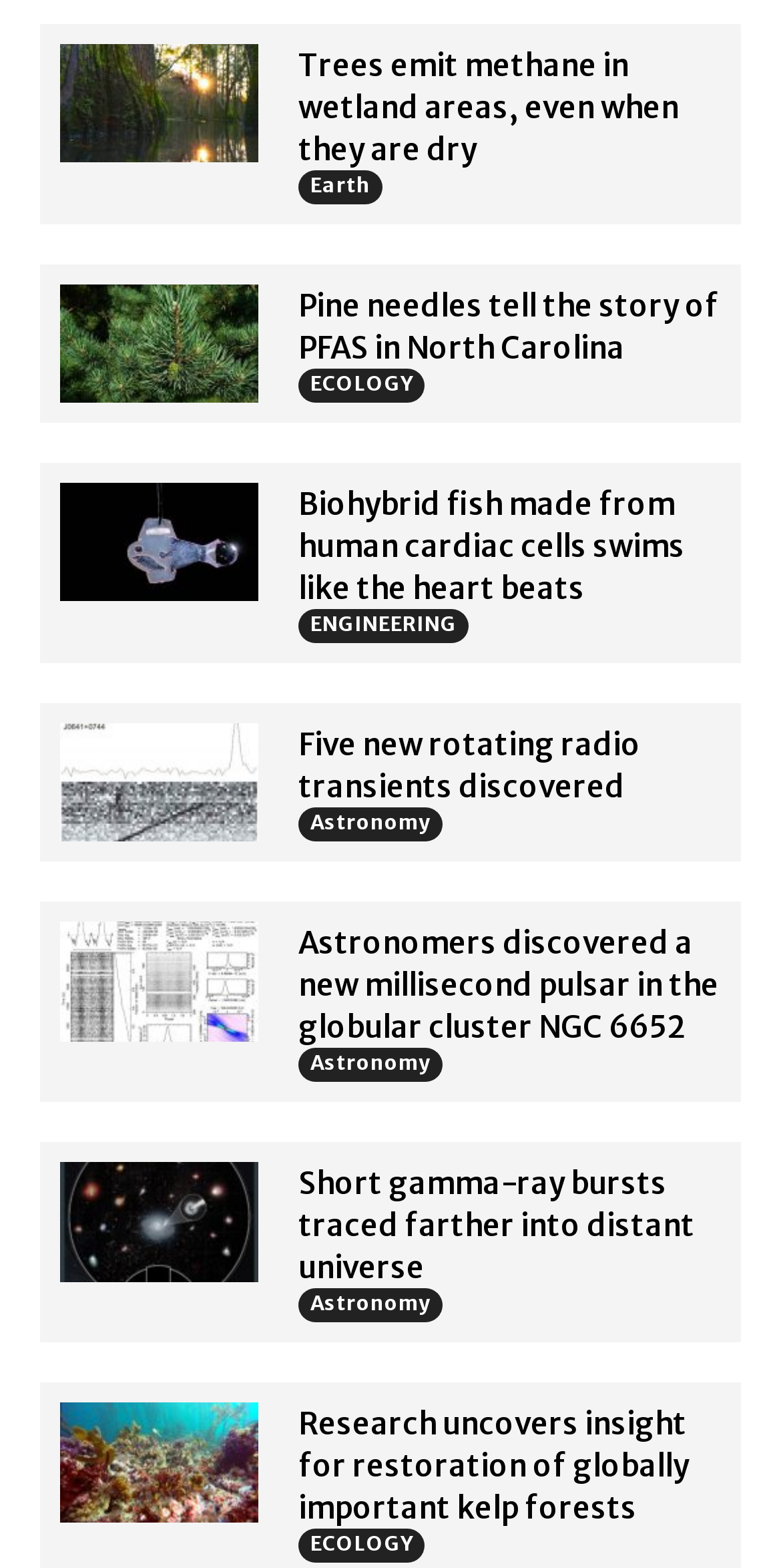Identify the bounding box coordinates for the region to click in order to carry out this instruction: "Learn about biohybrid fish made from human cardiac cells". Provide the coordinates using four float numbers between 0 and 1, formatted as [left, top, right, bottom].

[0.077, 0.308, 0.331, 0.384]